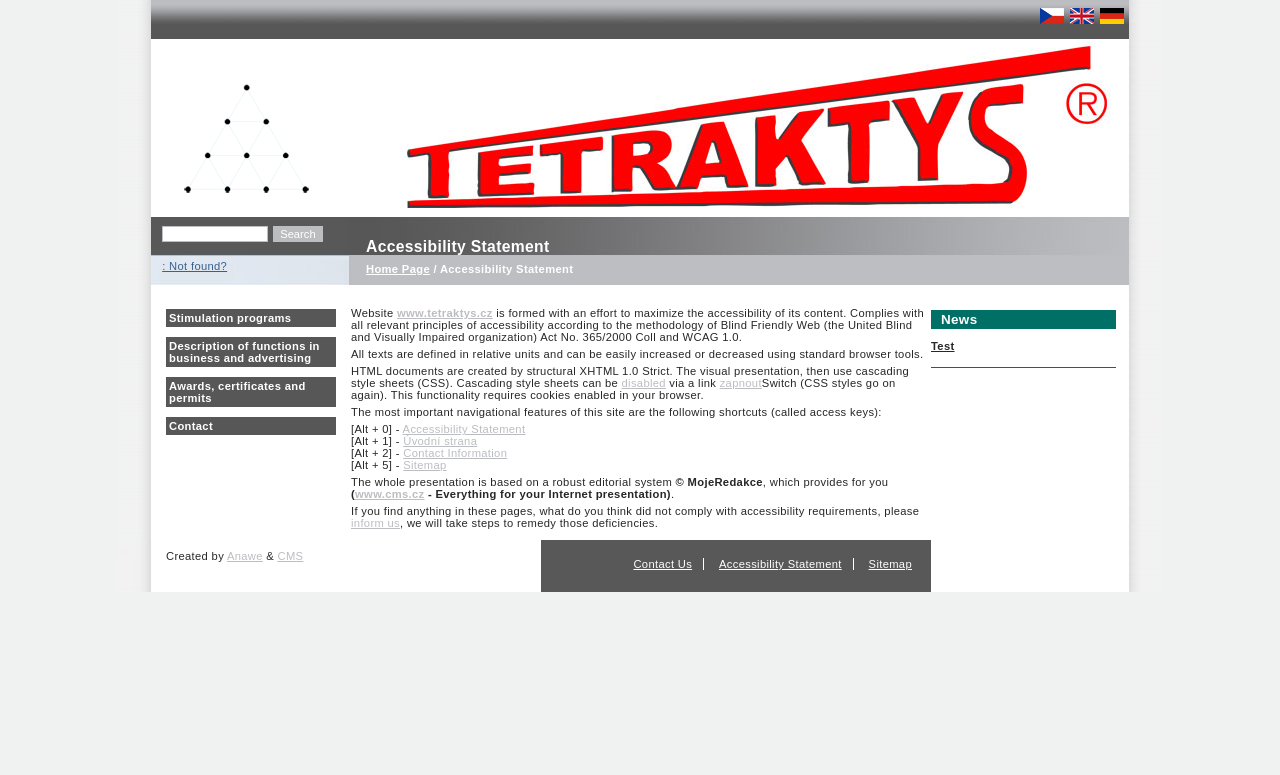Offer a meticulous description of the webpage's structure and content.

The webpage is an accessibility statement for the TETRAKTYS website. At the top, there are three links with accompanying images, aligned horizontally. Below these links, there is a heading that reads "TETRAKTYS (r)TM - projekt fyzikální podpory firem na bázi JL technologies" with a link to the same text. 

To the right of this heading, there is a search box with a button labeled "Search". Below the search box, there is a link that reads "Not found?".

The main content of the webpage is divided into two sections. The first section is headed by "Accessibility Statement" and contains several paragraphs of text describing the website's accessibility features. The text explains that the website complies with accessibility principles and guidelines, and that all texts can be easily increased or decreased using standard browser tools. There are also links to disable or switch CSS styles.

The second section lists the website's navigational features, including shortcuts (access keys) to access different parts of the website. These shortcuts are listed with their corresponding keys, such as Alt + 0 for the Accessibility Statement and Alt + 1 for the Home Page.

At the bottom of the webpage, there are several links to other parts of the website, including the Contact Information, Sitemap, and News sections. There is also a copyright notice and a mention of the website's content management system.

On the right side of the webpage, there are two headings, "News" and "Test", with a link to the Test section below the "Test" heading. At the very bottom of the webpage, there are links to Contact Us, Accessibility Statement, and Sitemap, along with their corresponding shortcuts.